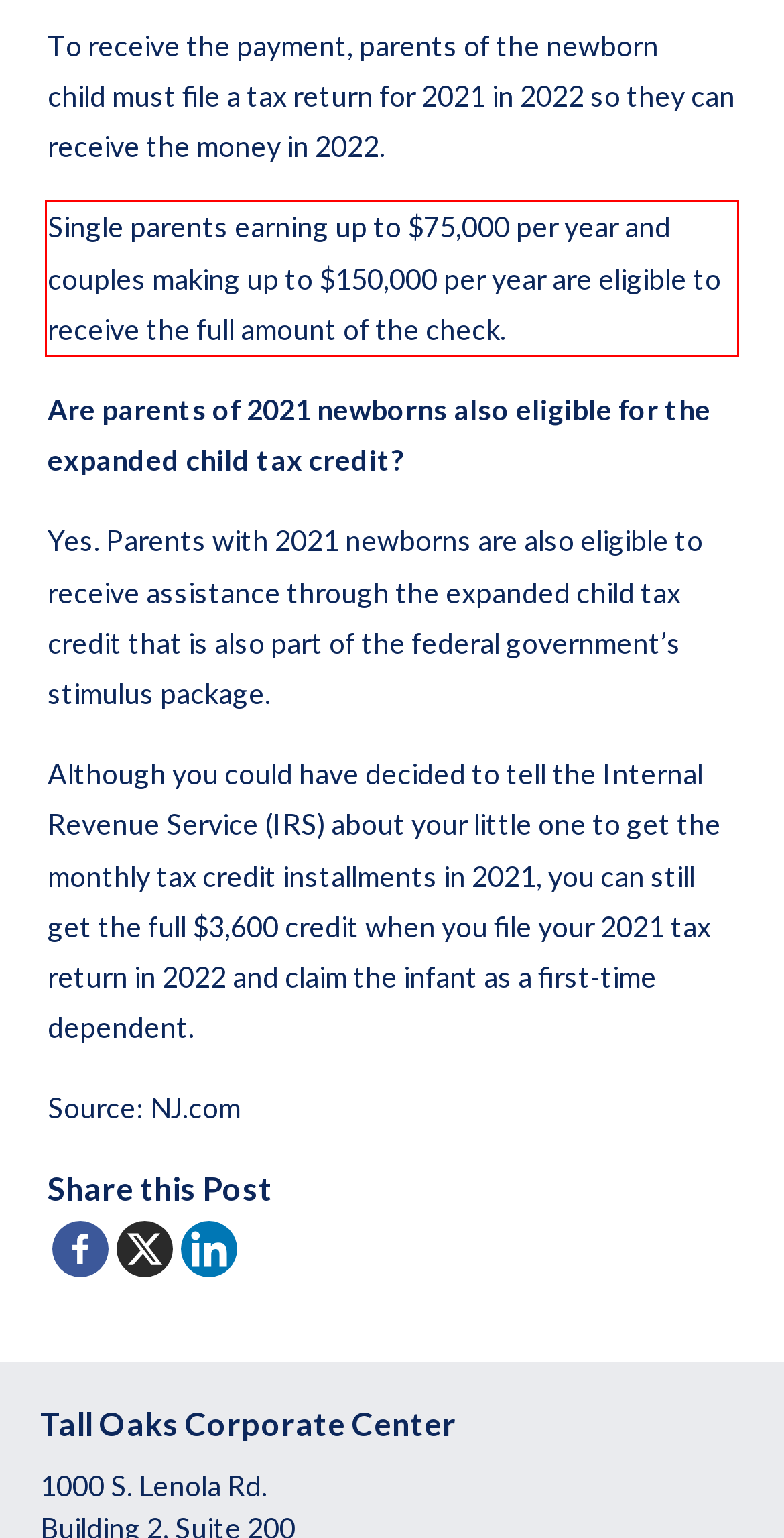Given a webpage screenshot, identify the text inside the red bounding box using OCR and extract it.

Single parents earning up to $75,000 per year and couples making up to $150,000 per year are eligible to receive the full amount of the check.